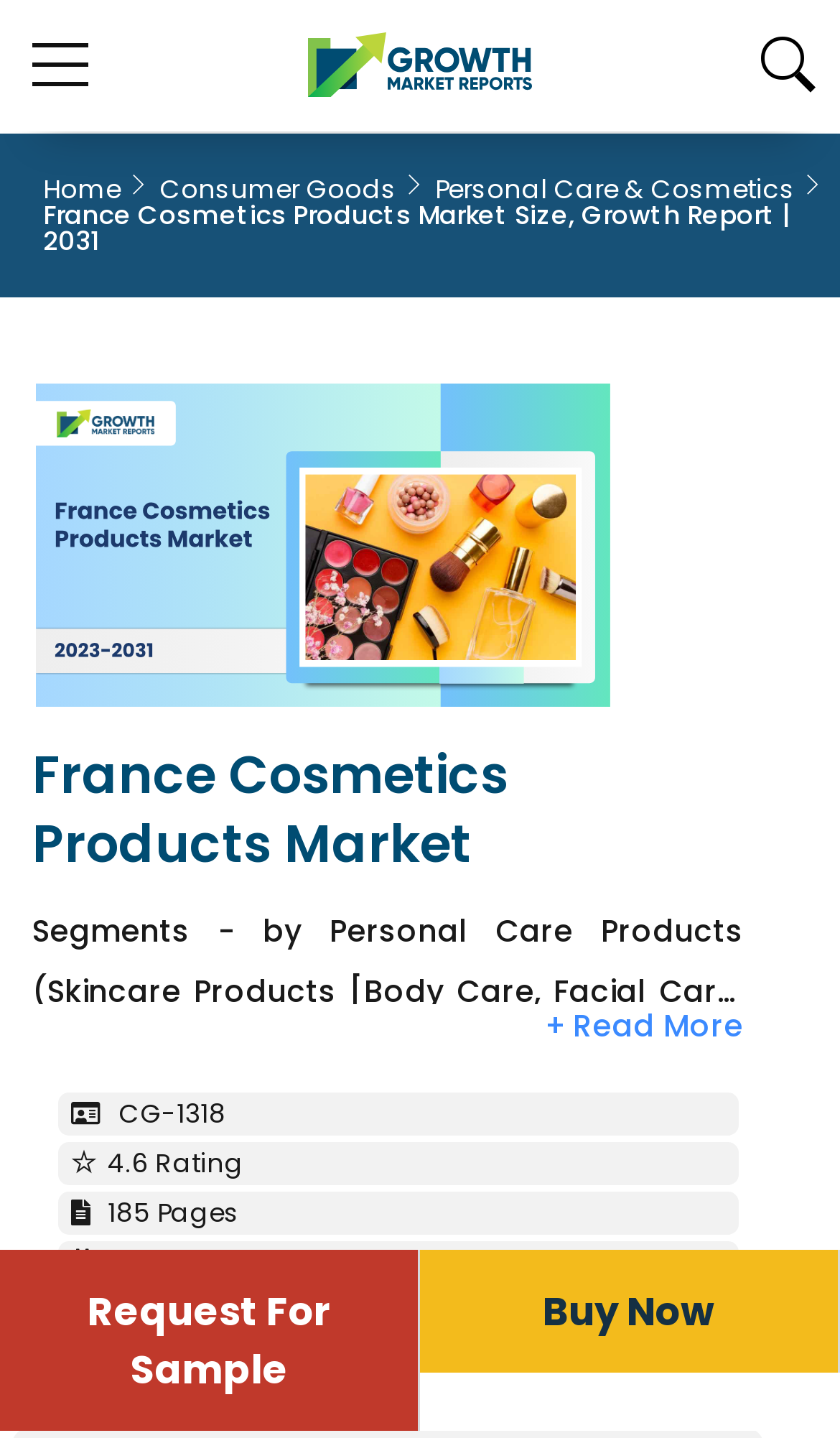Show the bounding box coordinates of the region that should be clicked to follow the instruction: "View the 'France Cosmetics Products Market' report."

[0.038, 0.515, 0.885, 0.623]